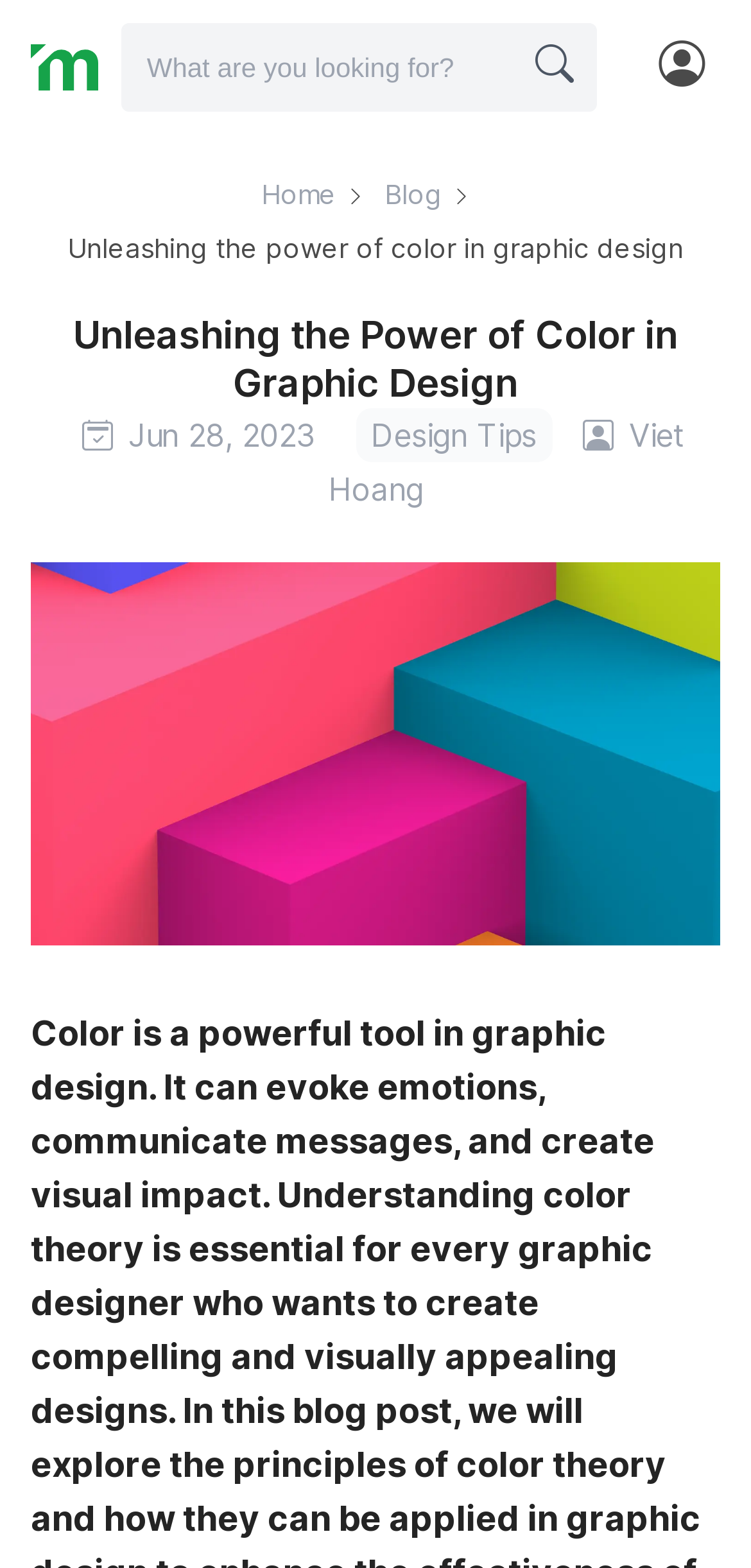Can you find and provide the main heading text of this webpage?

Unleashing the Power of Color in Graphic Design